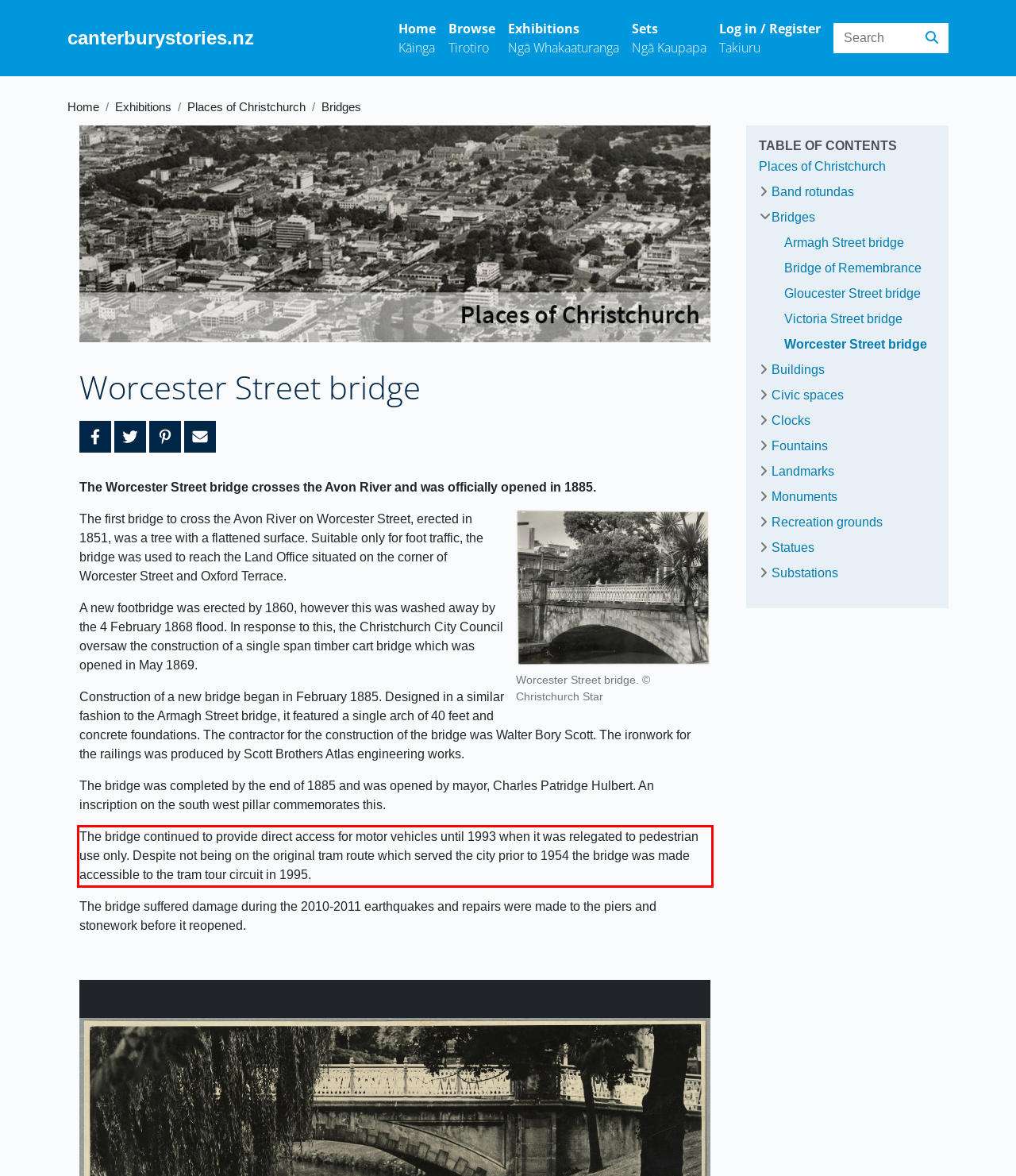Please identify and extract the text from the UI element that is surrounded by a red bounding box in the provided webpage screenshot.

The bridge continued to provide direct access for motor vehicles until 1993 when it was relegated to pedestrian use only. Despite not being on the original tram route which served the city prior to 1954 the bridge was made accessible to the tram tour circuit in 1995.